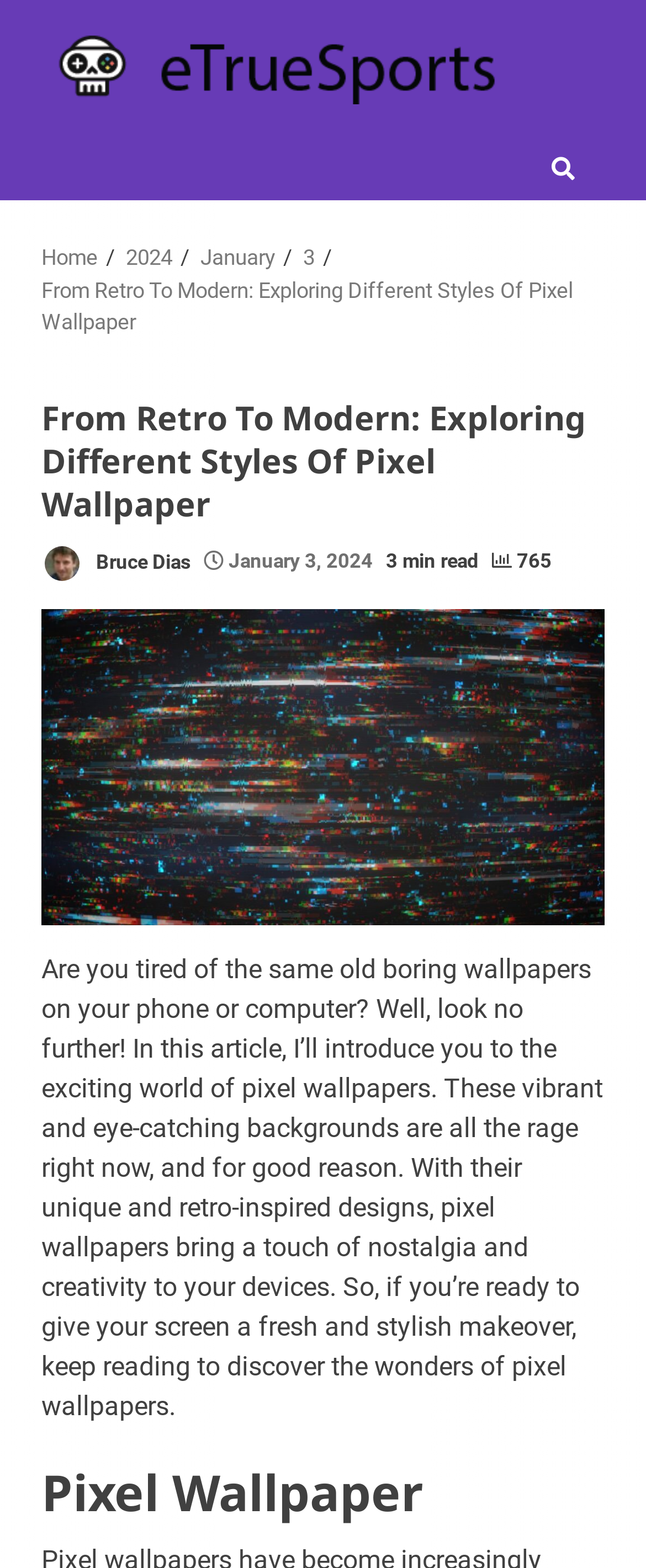Could you locate the bounding box coordinates for the section that should be clicked to accomplish this task: "go to eTrueSports".

[0.064, 0.032, 0.936, 0.053]